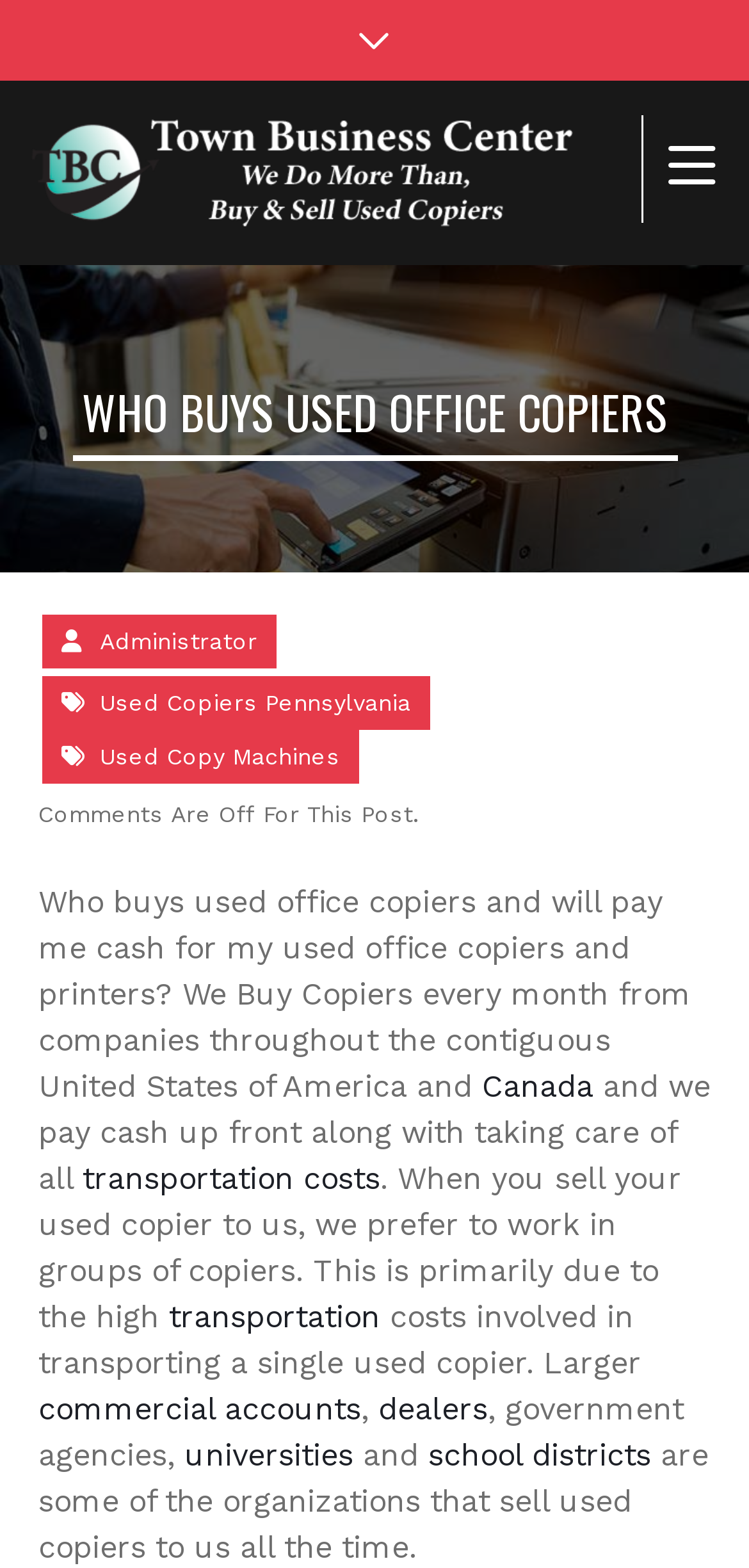Please determine the bounding box coordinates of the element to click in order to execute the following instruction: "Read about who buys used office copiers". The coordinates should be four float numbers between 0 and 1, specified as [left, top, right, bottom].

[0.051, 0.564, 0.923, 0.705]